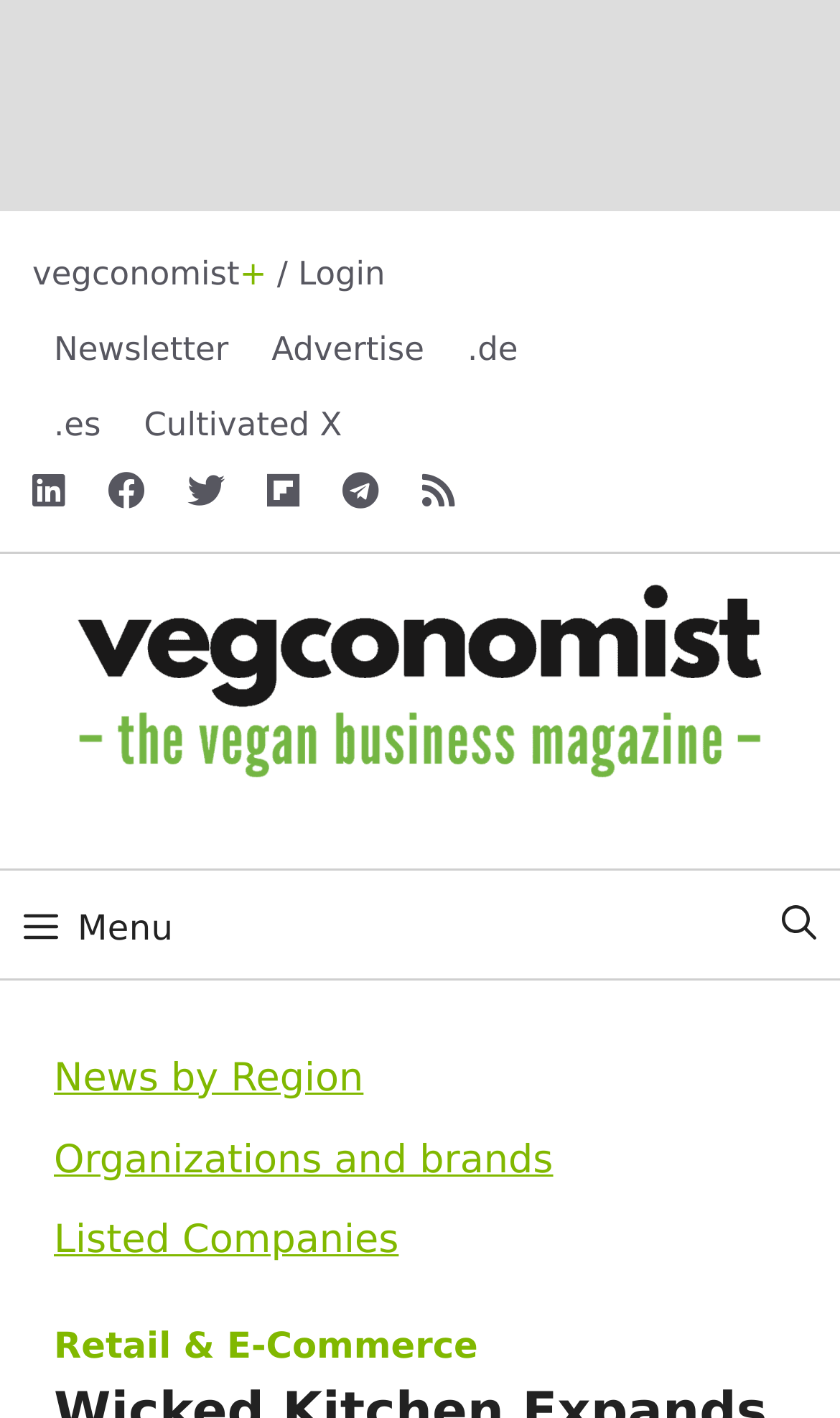Bounding box coordinates are specified in the format (top-left x, top-left y, bottom-right x, bottom-right y). All values are floating point numbers bounded between 0 and 1. Please provide the bounding box coordinate of the region this sentence describes: Retail & E-Commerce

[0.064, 0.935, 0.569, 0.964]